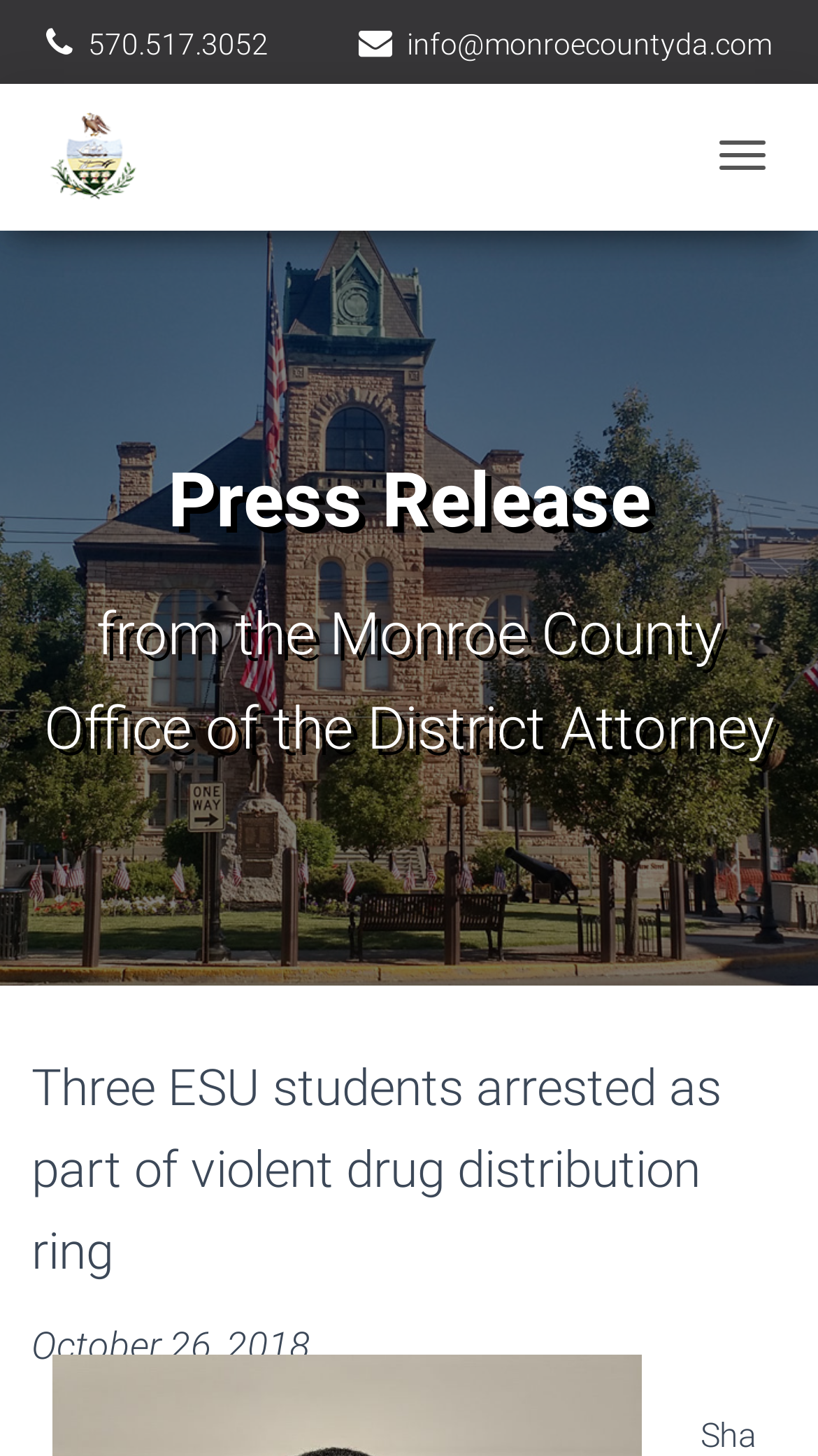Please specify the bounding box coordinates in the format (top-left x, top-left y, bottom-right x, bottom-right y), with all values as floating point numbers between 0 and 1. Identify the bounding box of the UI element described by: info@monroecountyda.com

[0.438, 0.0, 0.944, 0.059]